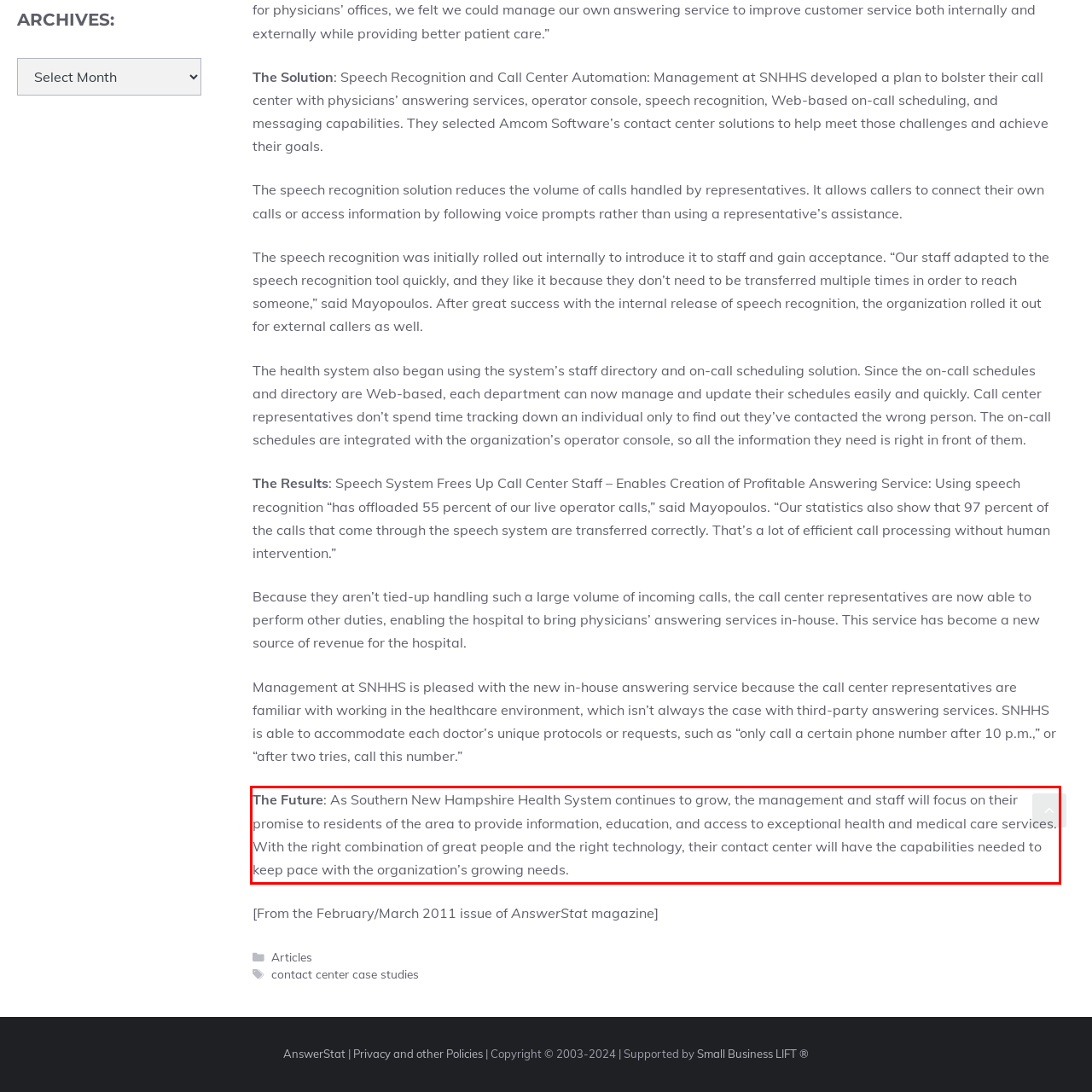By examining the provided screenshot of a webpage, recognize the text within the red bounding box and generate its text content.

The Future: As Southern New Hampshire Health System continues to grow, the management and staff will focus on their promise to residents of the area to provide information, education, and access to exceptional health and medical care services. With the right combination of great people and the right technology, their contact center will have the capabilities needed to keep pace with the organization’s growing needs.